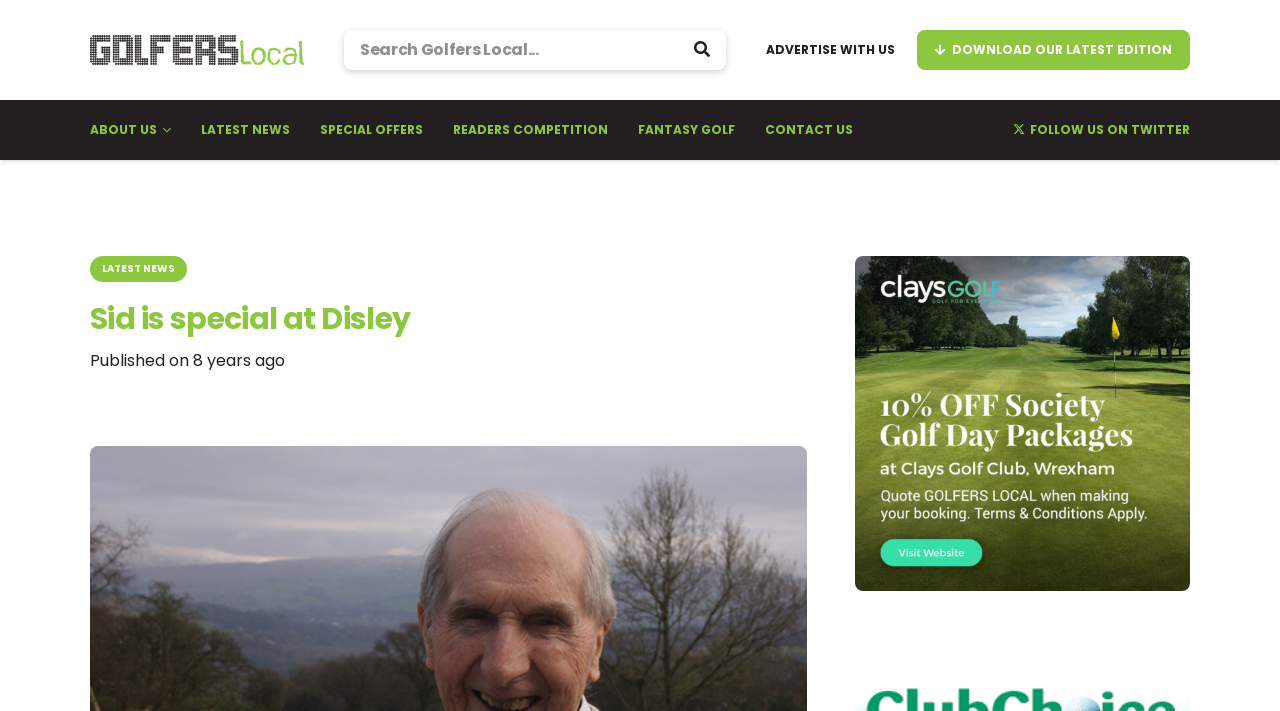Answer with a single word or phrase: 
What is the text on the top-left logo?

Golfers-Local-Logo